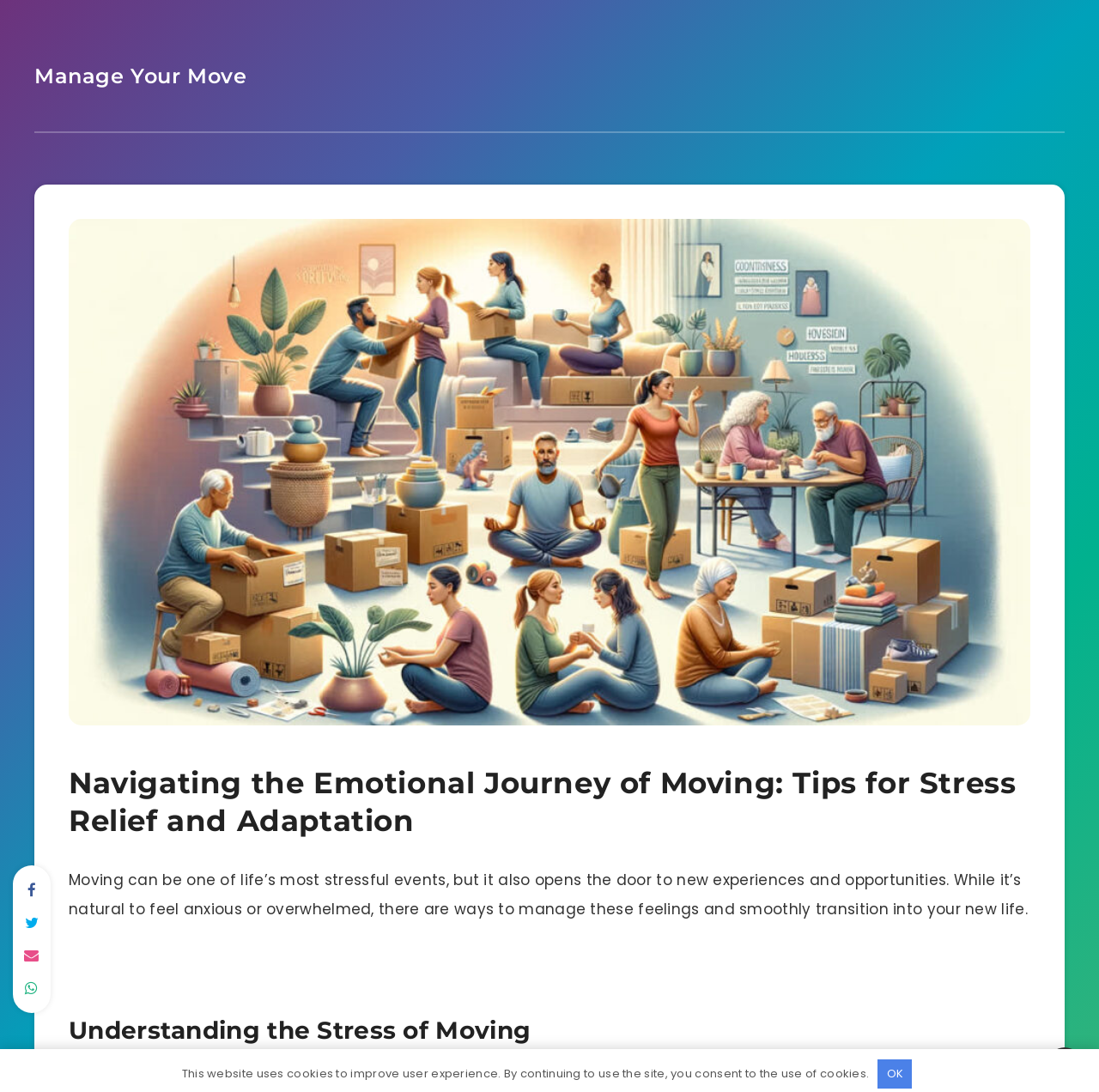Give a concise answer of one word or phrase to the question: 
What is the main topic of this webpage?

Moving